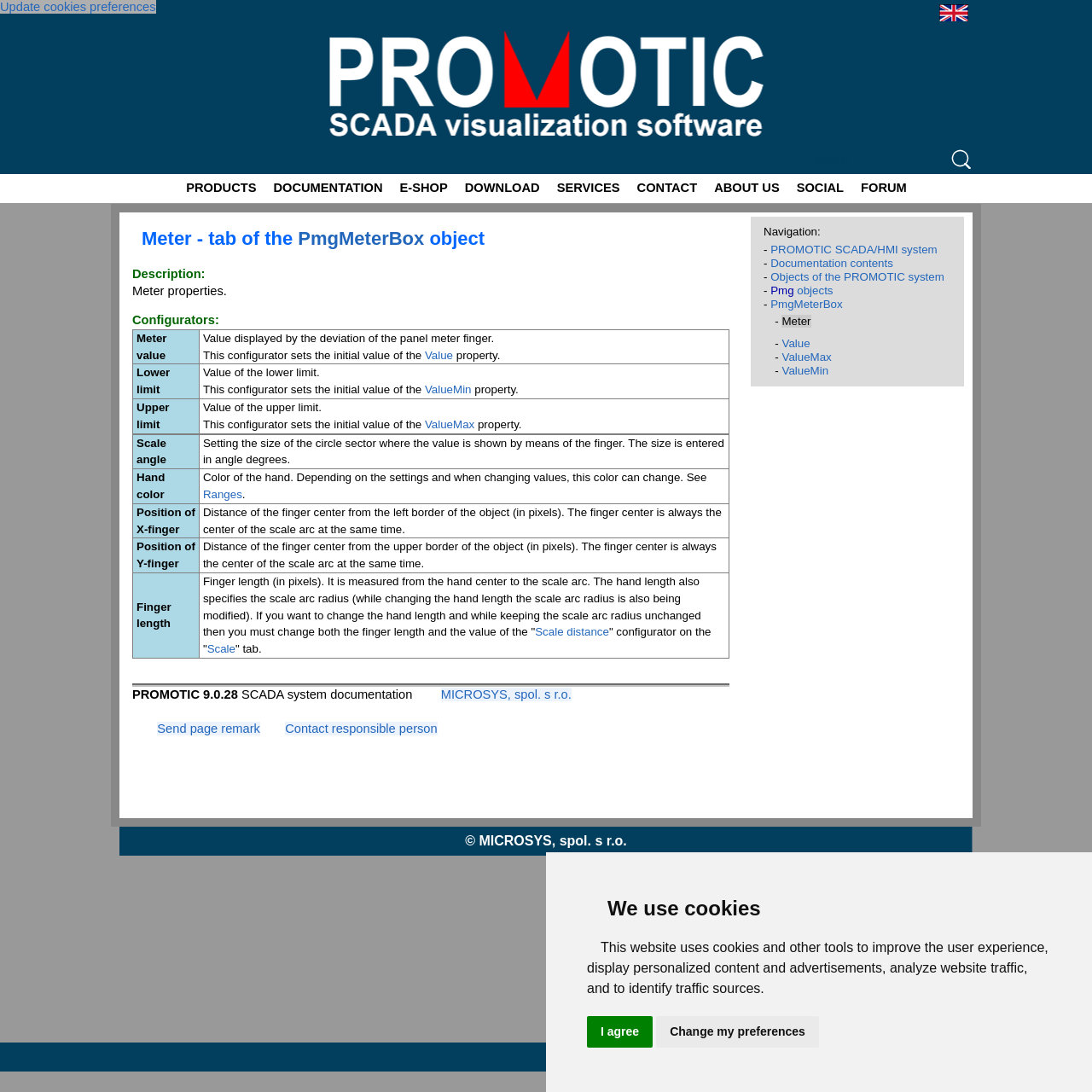What is the range of values that can be set for the 'Scale angle' configurator?
Based on the screenshot, respond with a single word or phrase.

Angle degrees